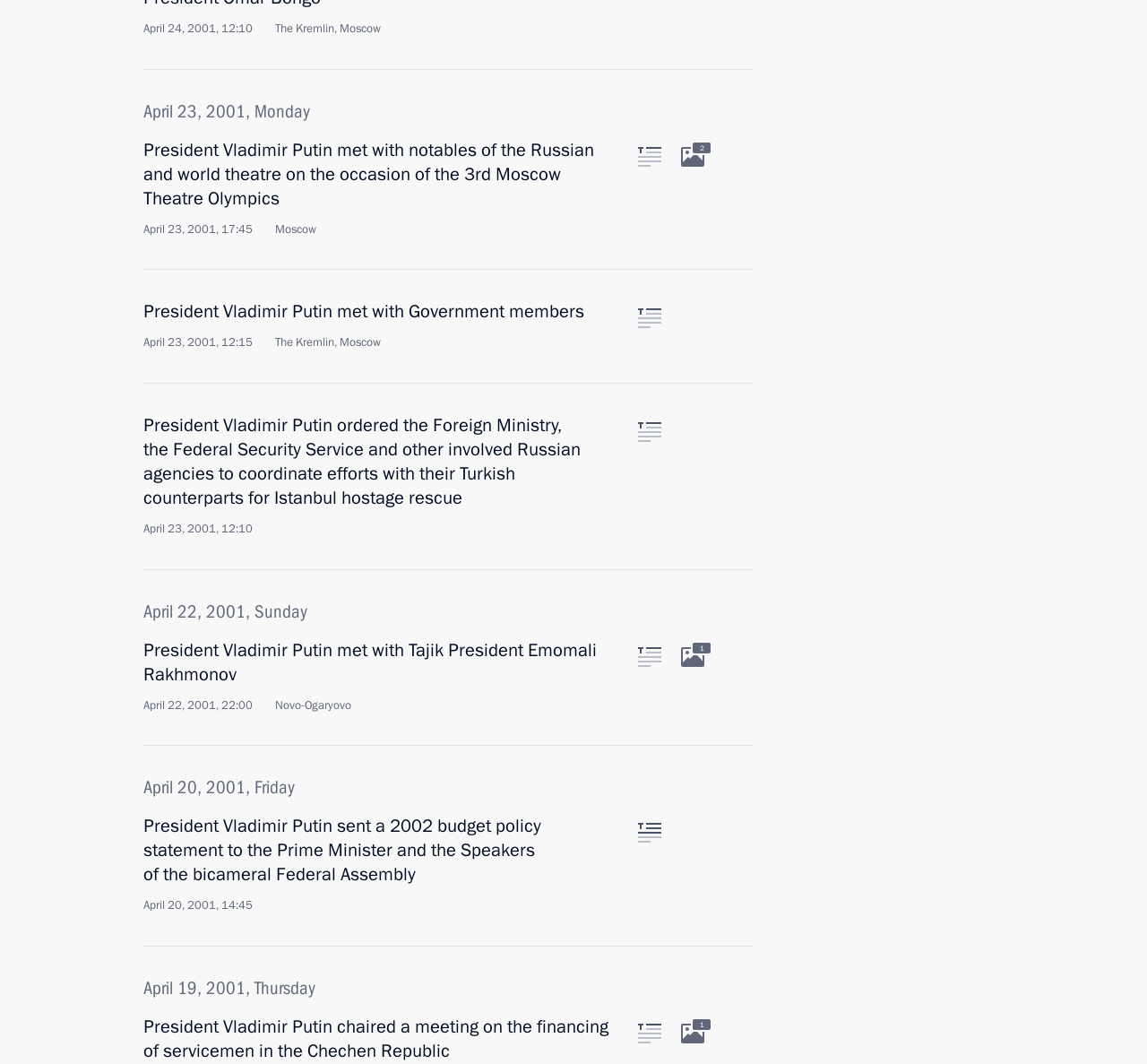Using the webpage screenshot, locate the HTML element that fits the following description and provide its bounding box: "1".

[0.594, 0.119, 0.614, 0.138]